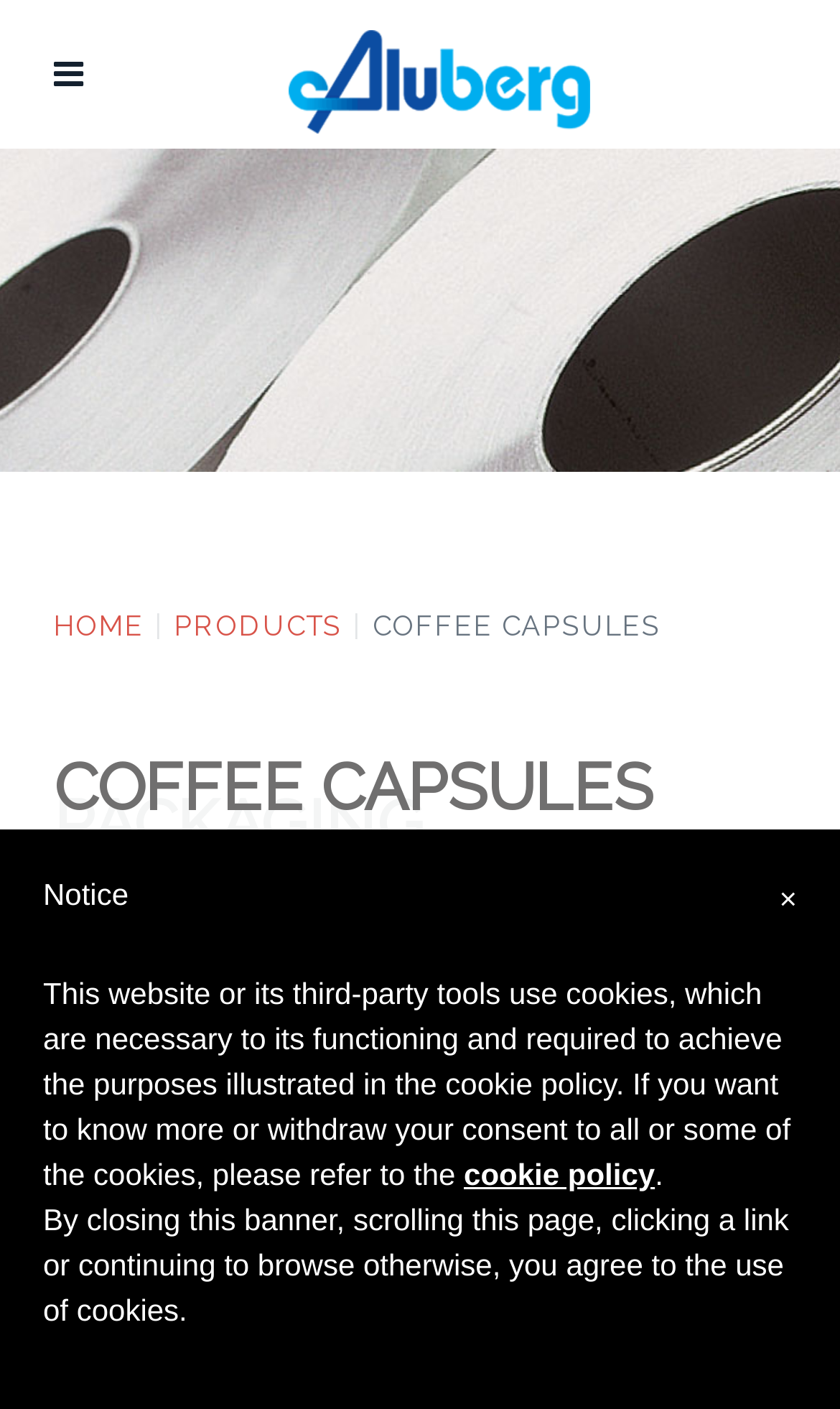Based on the element description April 19, 2024, identify the bounding box coordinates for the UI element. The coordinates should be in the format (top-left x, top-left y, bottom-right x, bottom-right y) and within the 0 to 1 range.

None